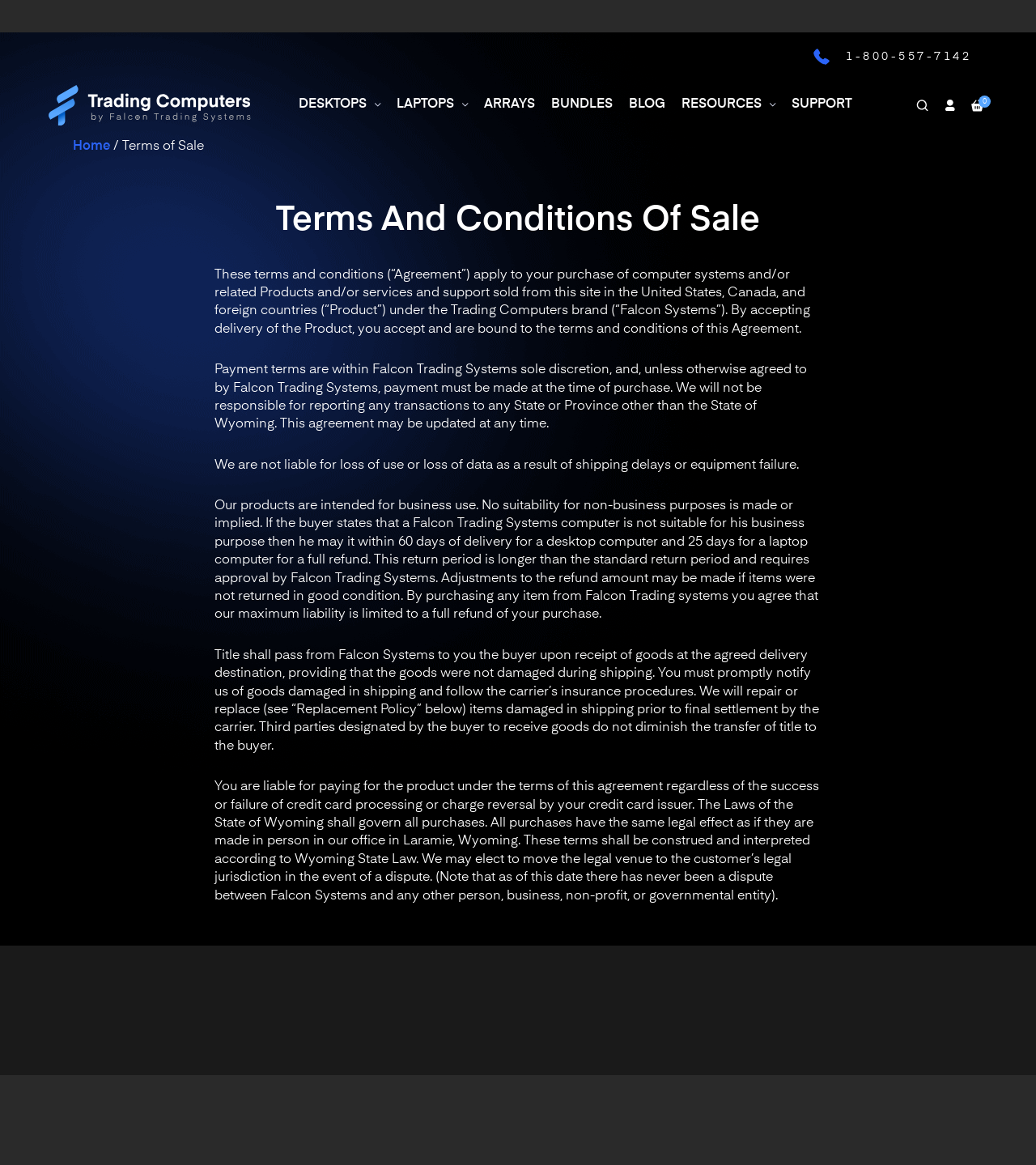Locate the bounding box coordinates of the clickable area to execute the instruction: "Click on the 'user icon'". Provide the coordinates as four float numbers between 0 and 1, represented as [left, top, right, bottom].

[0.904, 0.076, 0.93, 0.104]